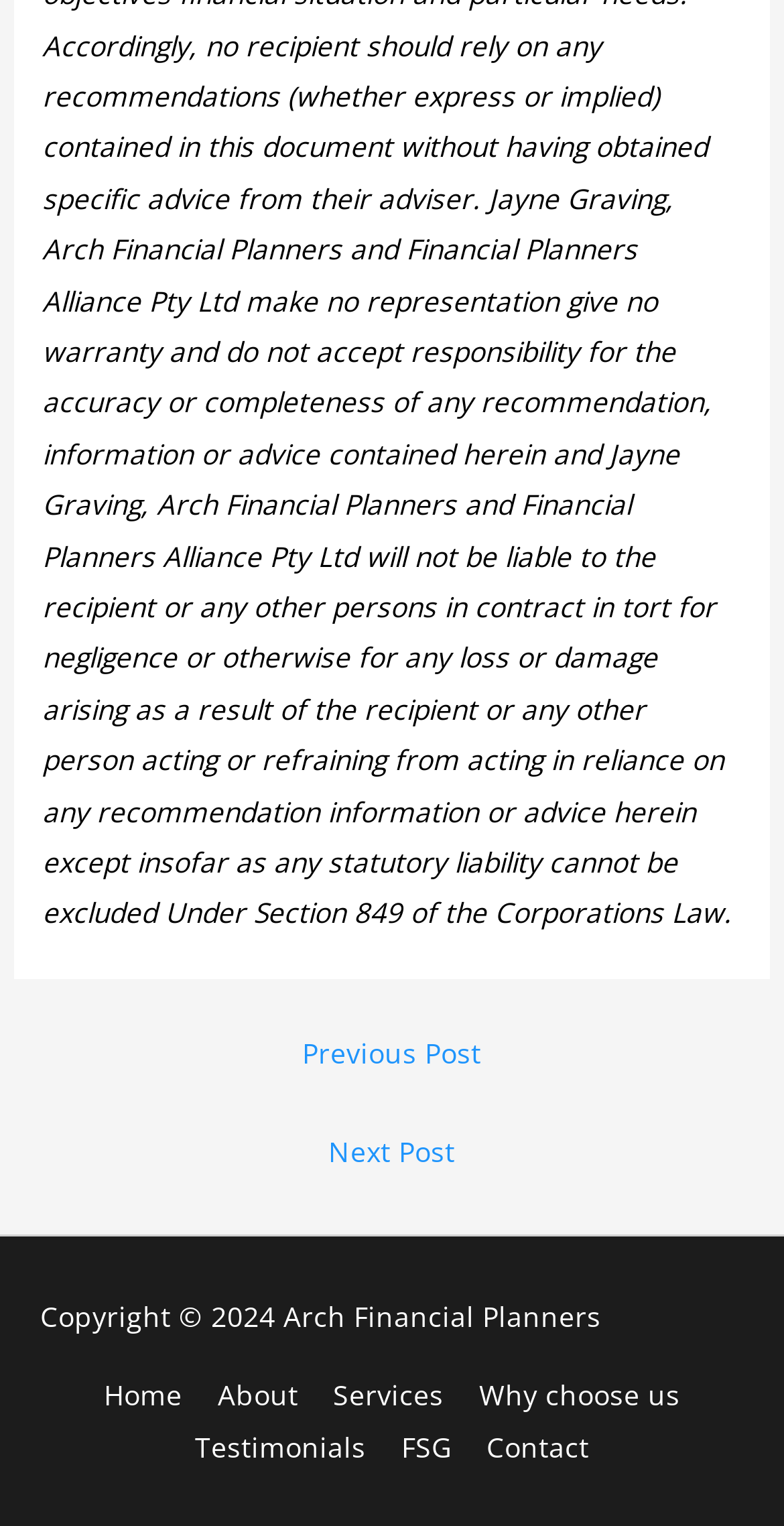What is the name of the company?
Answer the question based on the image using a single word or a brief phrase.

Arch Financial Planners